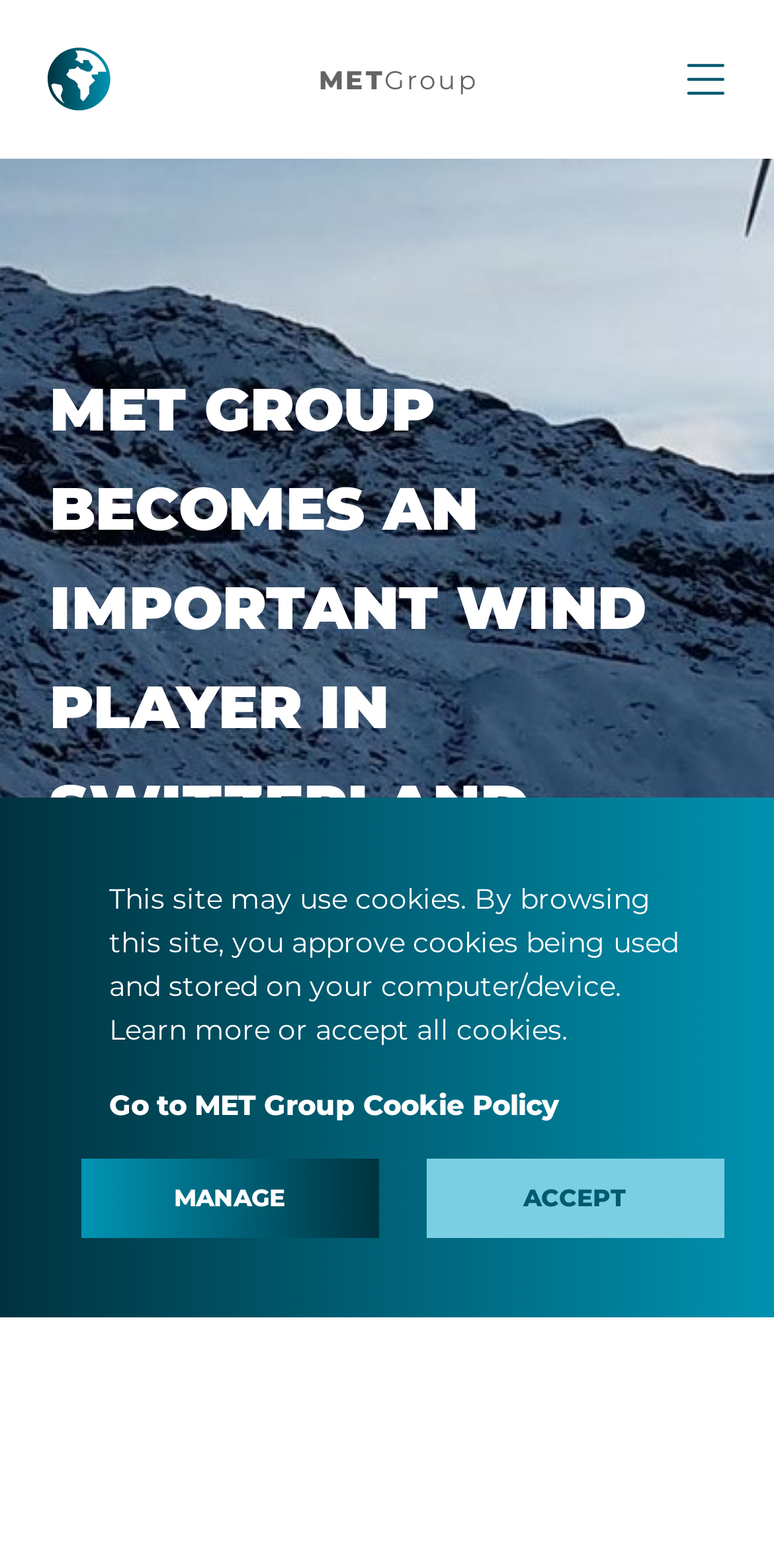Describe all significant elements and features of the webpage.

The webpage is about MET Group becoming an important wind player in Switzerland. At the top left corner, there is a globe icon, which is an image linked to another page. Below the globe icon, there is a large card image that spans the entire width of the page. 

The main heading, "MET GROUP BECOMES AN IMPORTANT WIND PLAYER IN SWITZERLAND", is prominently displayed in the middle of the page. Below the heading, there is a date "November 30, 2023" on the left side. 

On the bottom half of the page, there is a notification about cookies, stating that the site may use cookies and providing a link to learn more or accept all cookies. This notification is positioned near the bottom left corner of the page. 

To the right of the cookie notification, there are two buttons: "MANAGE" and "ACCEPT". The "ACCEPT" button is positioned on the right side of the page, near the bottom.